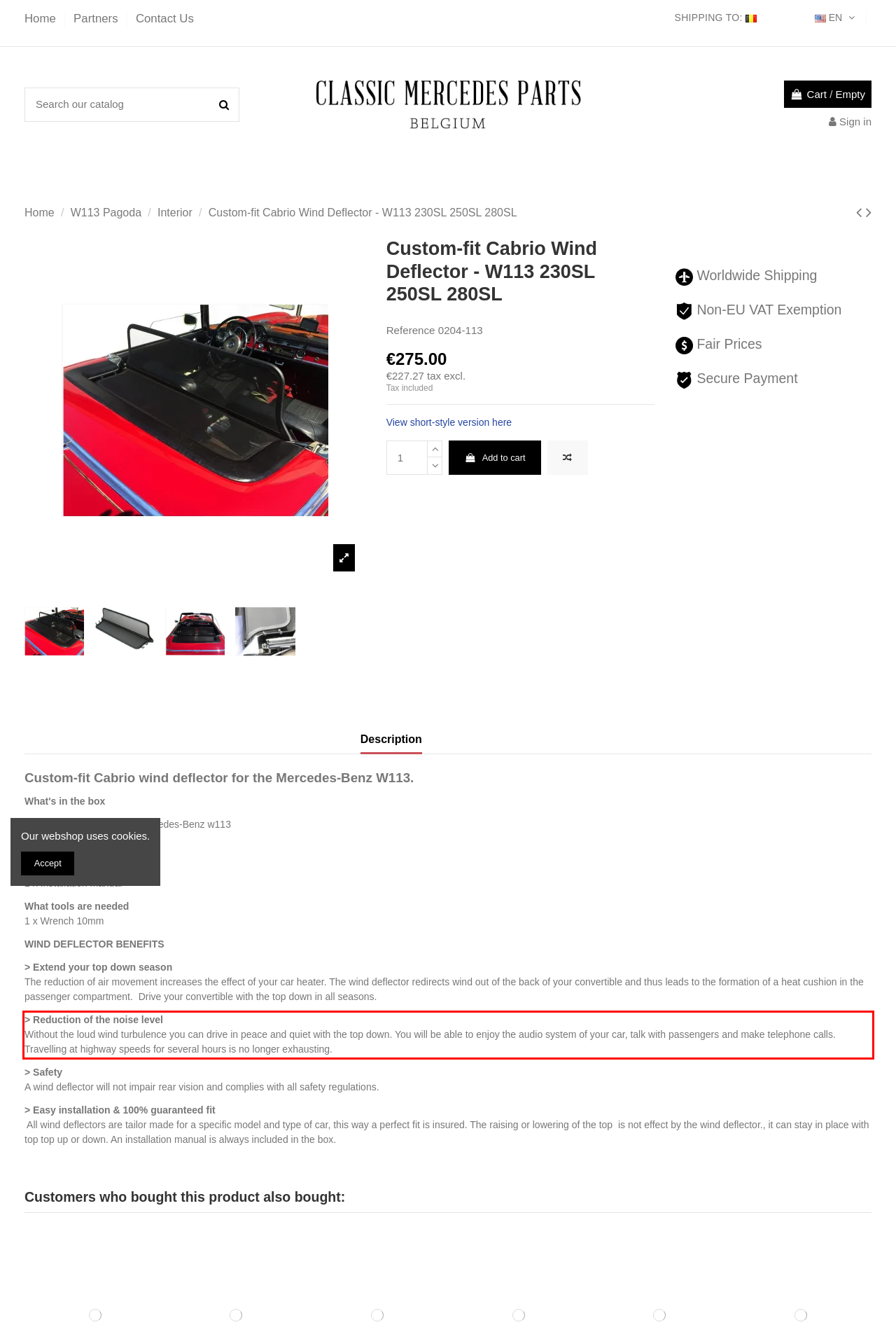You are provided with a screenshot of a webpage featuring a red rectangle bounding box. Extract the text content within this red bounding box using OCR.

> Reduction of the noise level Without the loud wind turbulence you can drive in peace and quiet with the top down. You will be able to enjoy the audio system of your car, talk with passengers and make telephone calls. Travelling at highway speeds for several hours is no longer exhausting.